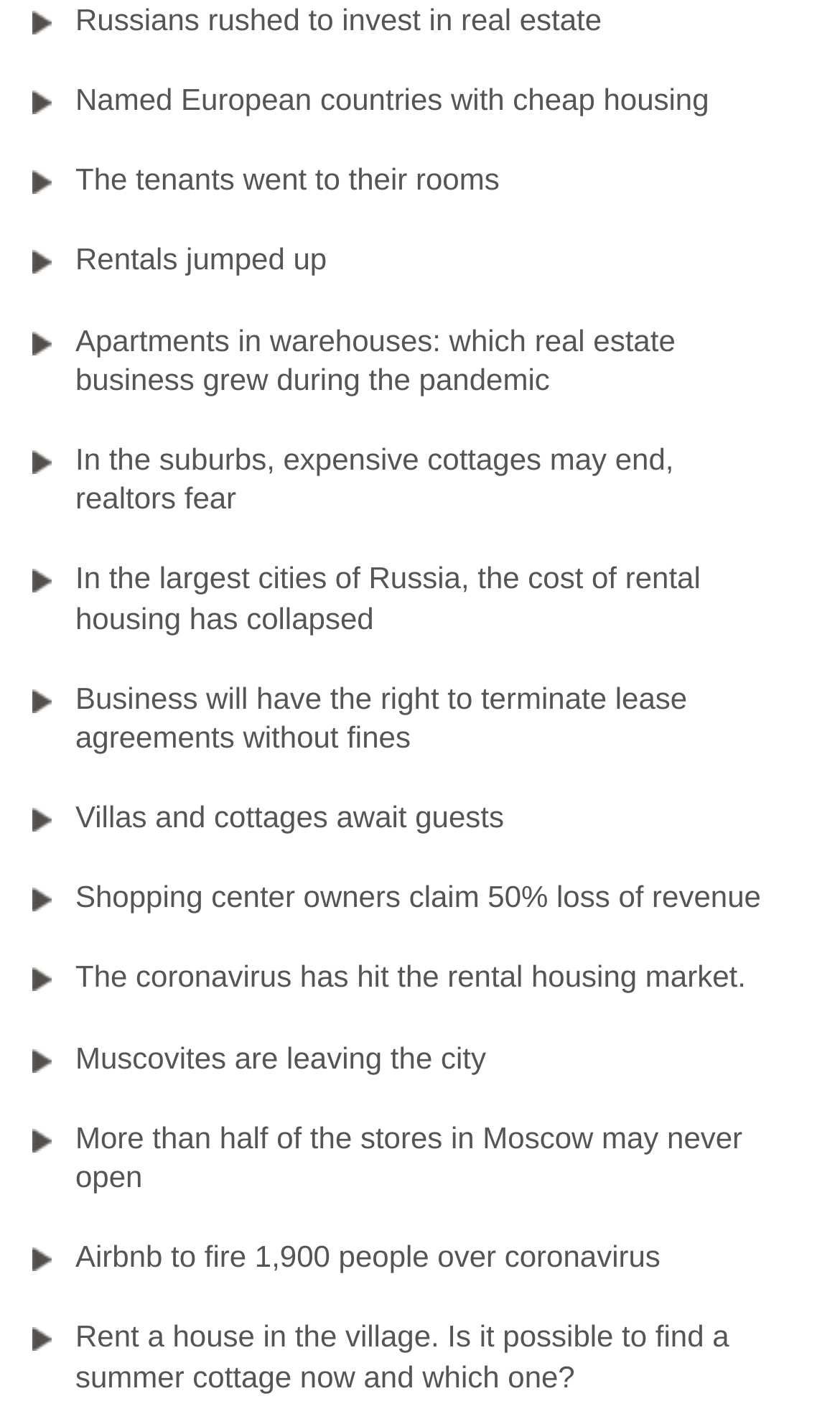Provide a short answer using a single word or phrase for the following question: 
What is the topic of the webpage?

Real estate and housing